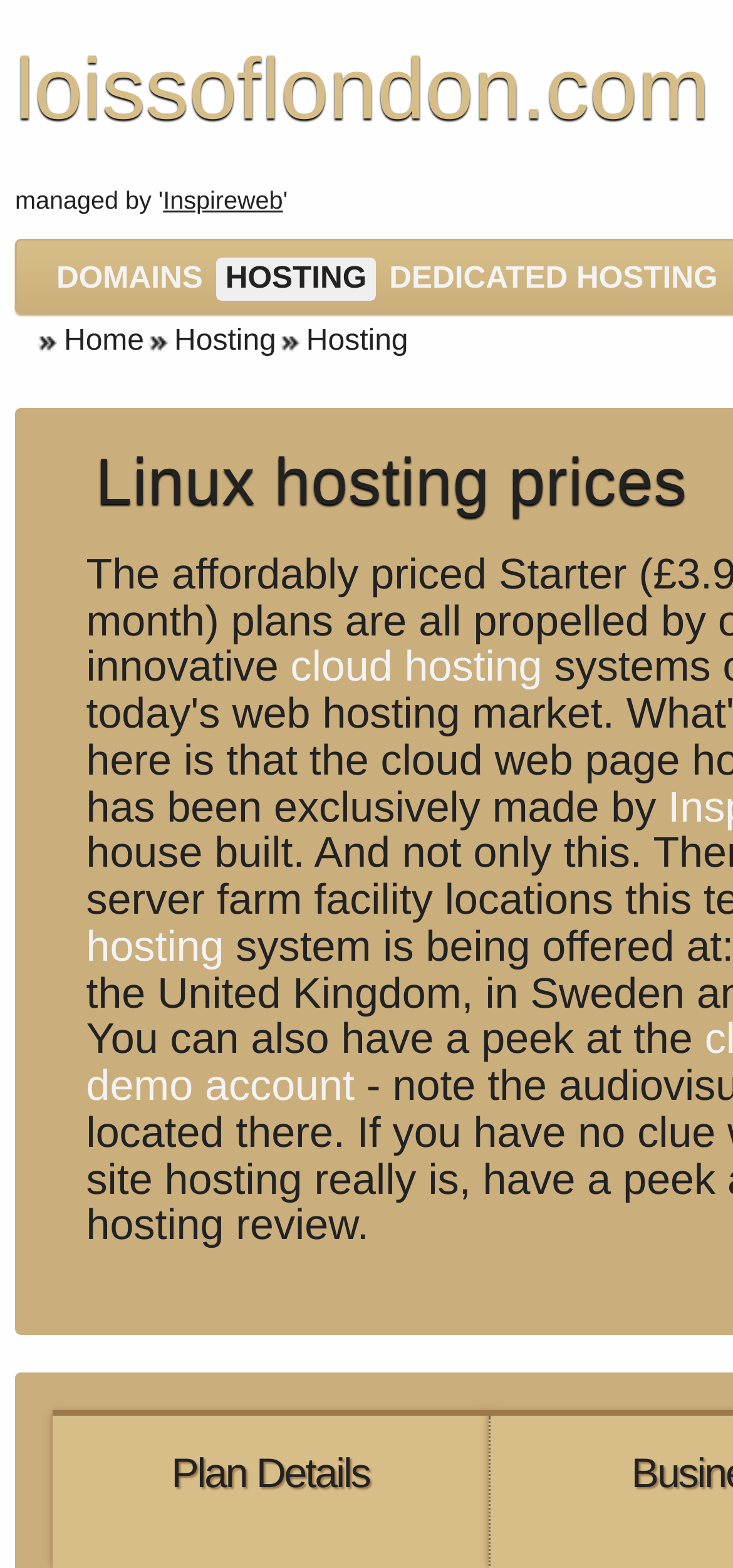Provide a one-word or one-phrase answer to the question:
How many main categories are listed in the top navigation bar?

4